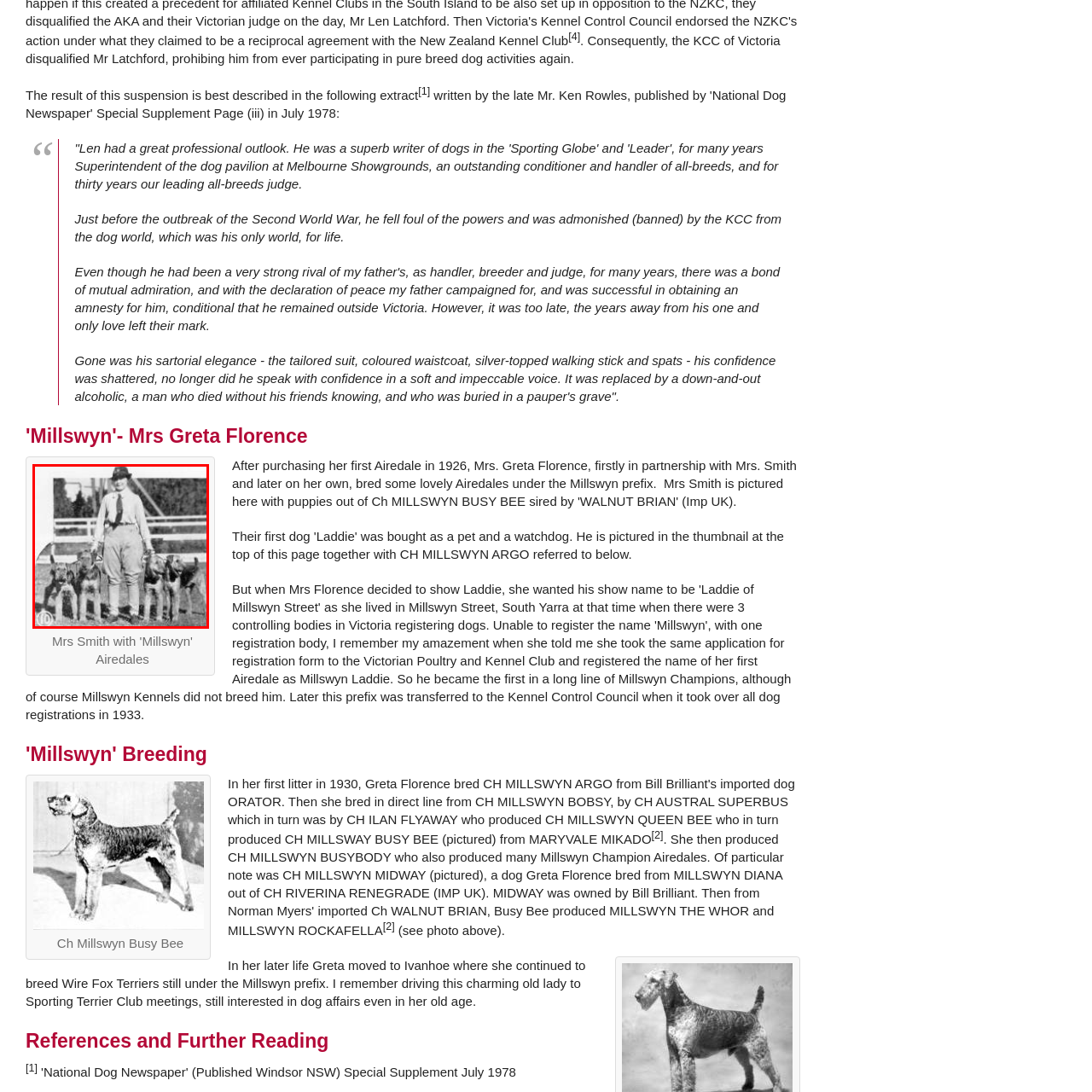Detail the features and components of the image inside the red outline.

The image features a woman dressed in formal attire, complete with a hat and tie, standing confidently on a grassy area. She is surrounded by five Airedale Terriers, each showing distinct characteristics of the breed, which are known for their intelligence and versatility. The setting appears to be at a dog show or similar event, likely highlighting the woman's involvement in the breeding or showing of these dogs. The background suggests an outdoor venue, possibly with a fenced area typical of dog shows. This photograph is associated with Mrs. Greta Florence, noted for her contributions to Airedale breeding, specifically her line known as "Millswyn."